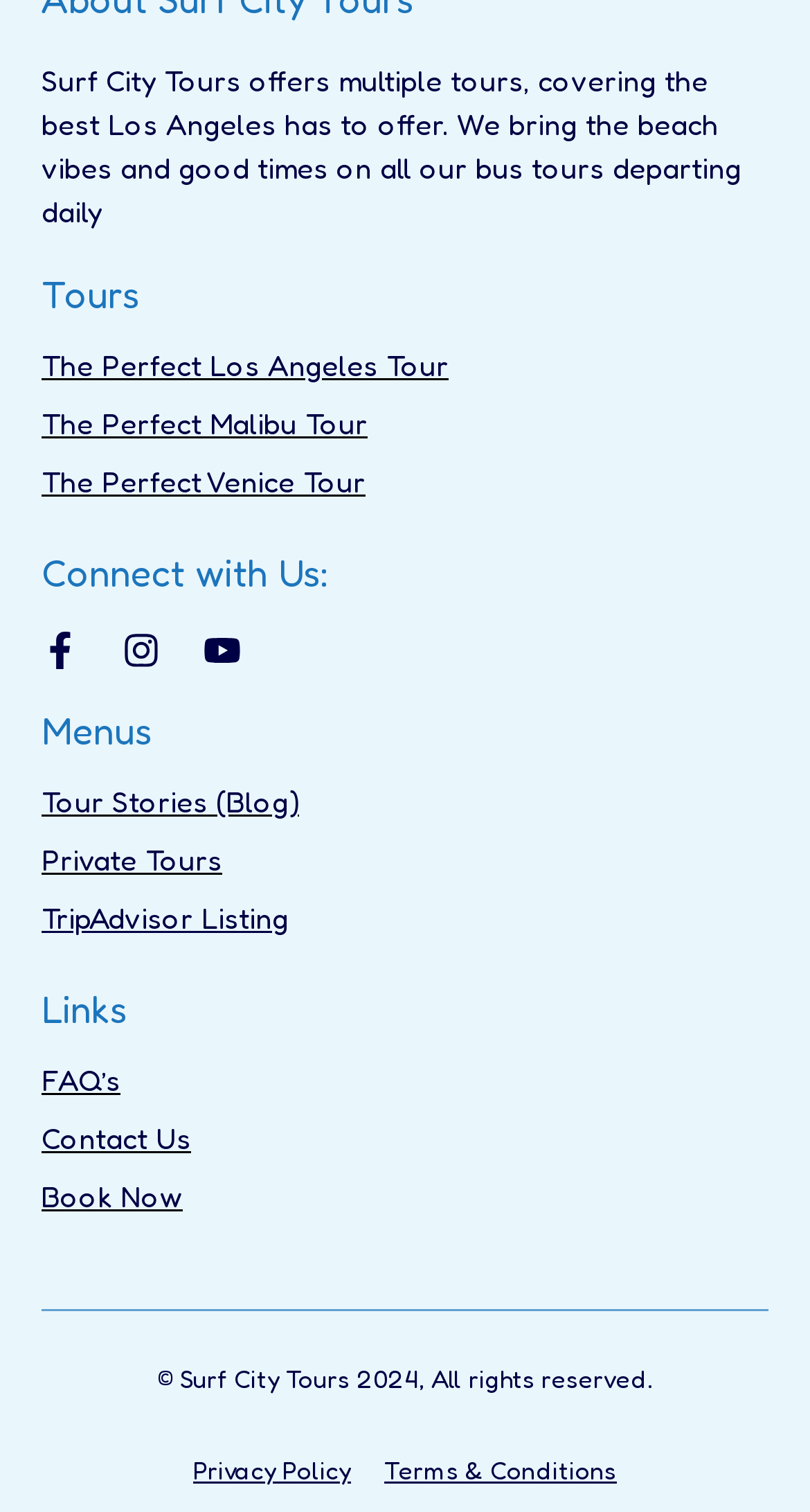Please find the bounding box coordinates of the section that needs to be clicked to achieve this instruction: "Connect with us on Facebook".

[0.051, 0.418, 0.097, 0.442]